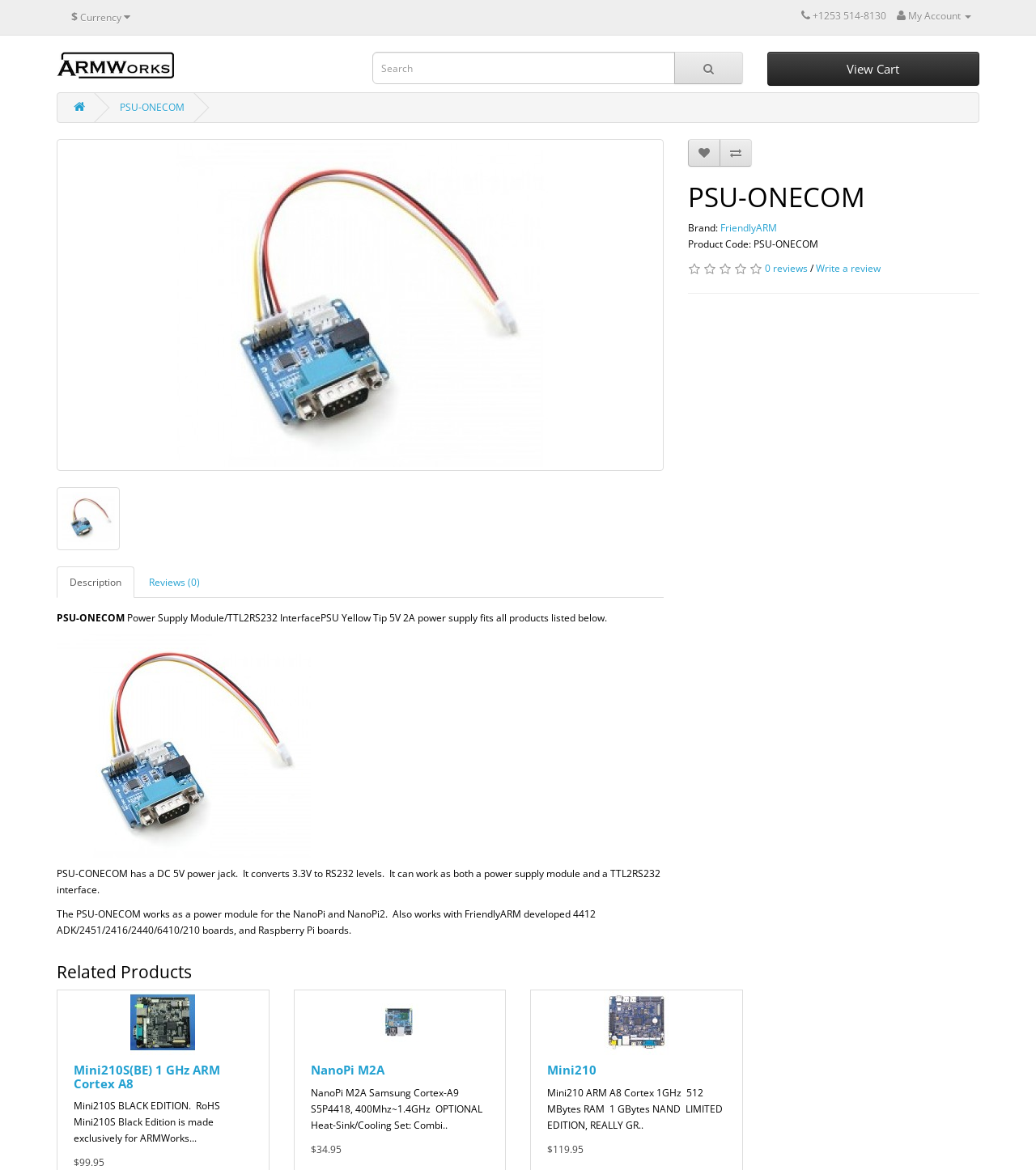Based on the image, provide a detailed and complete answer to the question: 
How many reviews does the product have?

I found the review information in the section where the product details are listed. The text 'Reviews (0)' indicates that the product has 0 reviews.